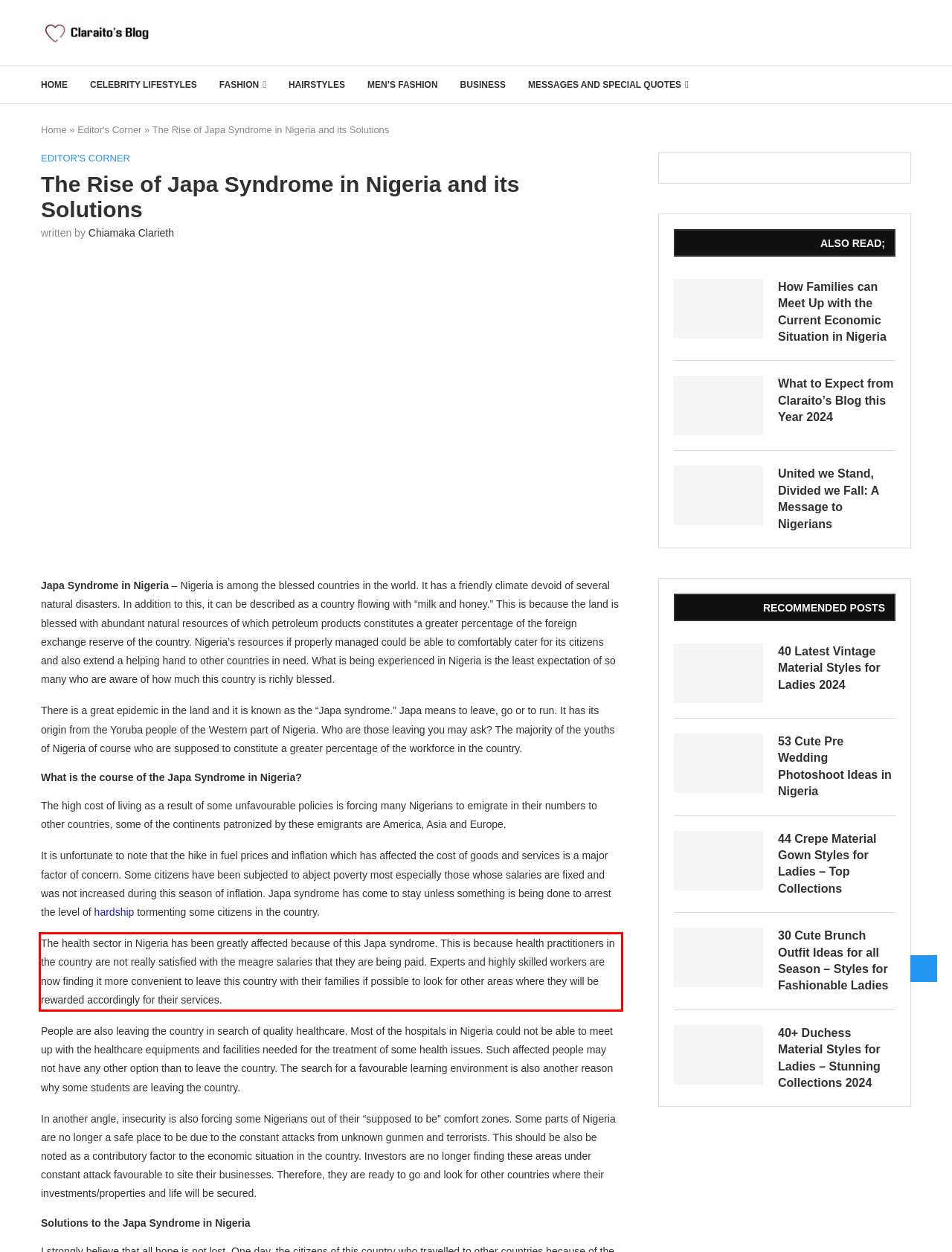From the screenshot of the webpage, locate the red bounding box and extract the text contained within that area.

The health sector in Nigeria has been greatly affected because of this Japa syndrome. This is because health practitioners in the country are not really satisfied with the meagre salaries that they are being paid. Experts and highly skilled workers are now finding it more convenient to leave this country with their families if possible to look for other areas where they will be rewarded accordingly for their services.